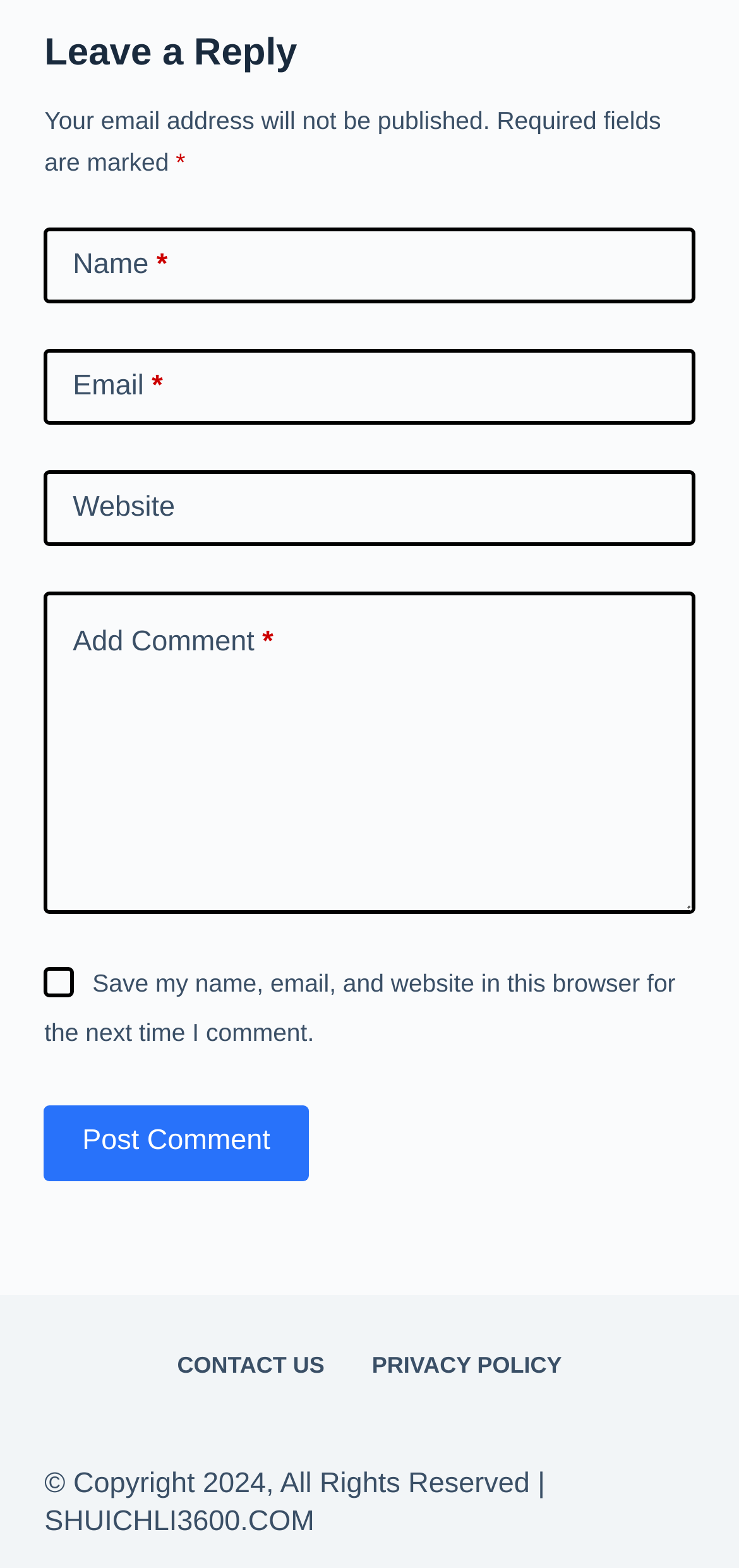Please identify the bounding box coordinates of the element that needs to be clicked to perform the following instruction: "Add a comment".

[0.06, 0.377, 0.94, 0.583]